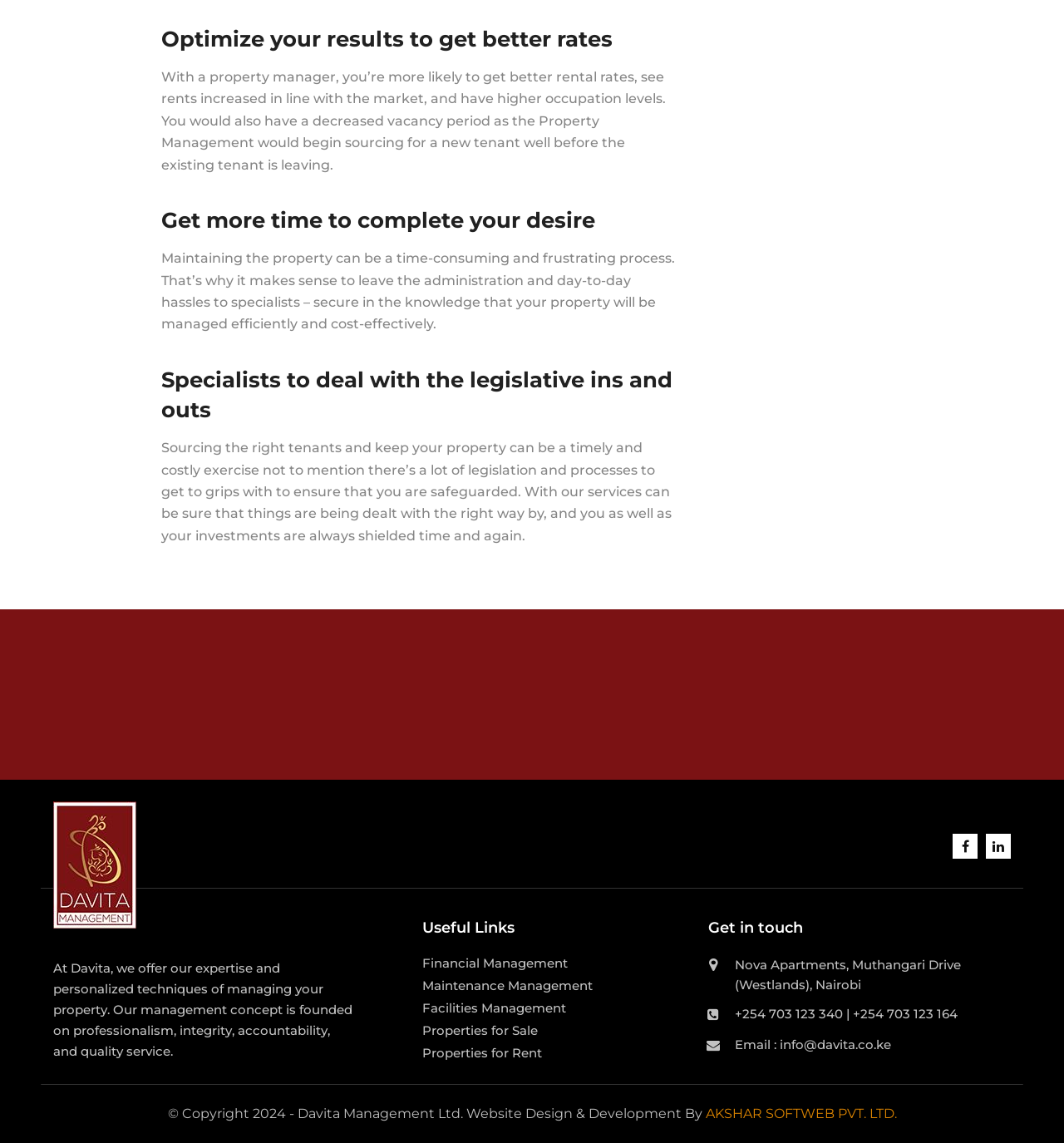Identify the bounding box coordinates of the clickable region necessary to fulfill the following instruction: "Click on the 'Login' link". The bounding box coordinates should be four float numbers between 0 and 1, i.e., [left, top, right, bottom].

None